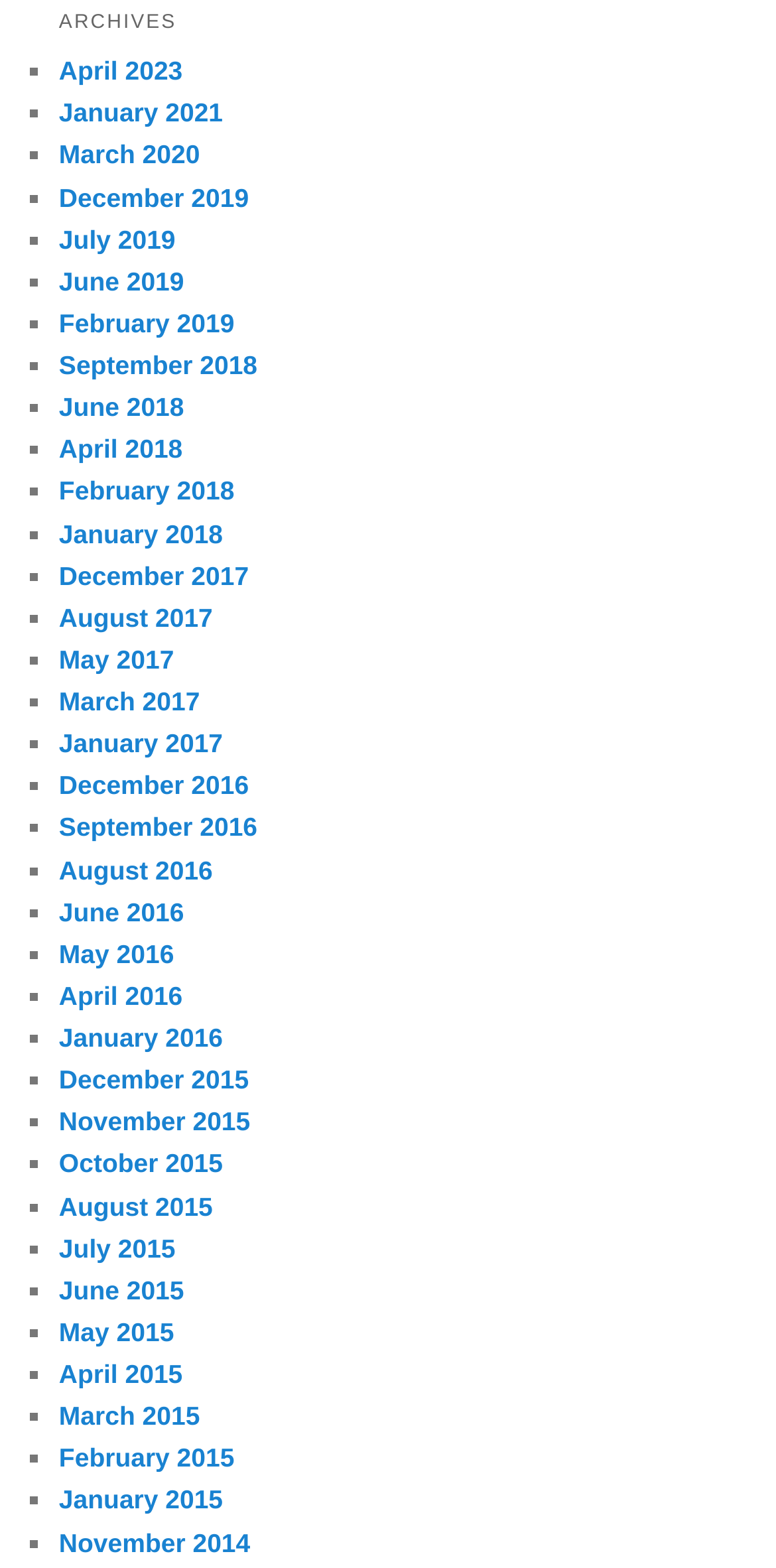For the element described, predict the bounding box coordinates as (top-left x, top-left y, bottom-right x, bottom-right y). All values should be between 0 and 1. Element description: April 2016

[0.076, 0.626, 0.235, 0.645]